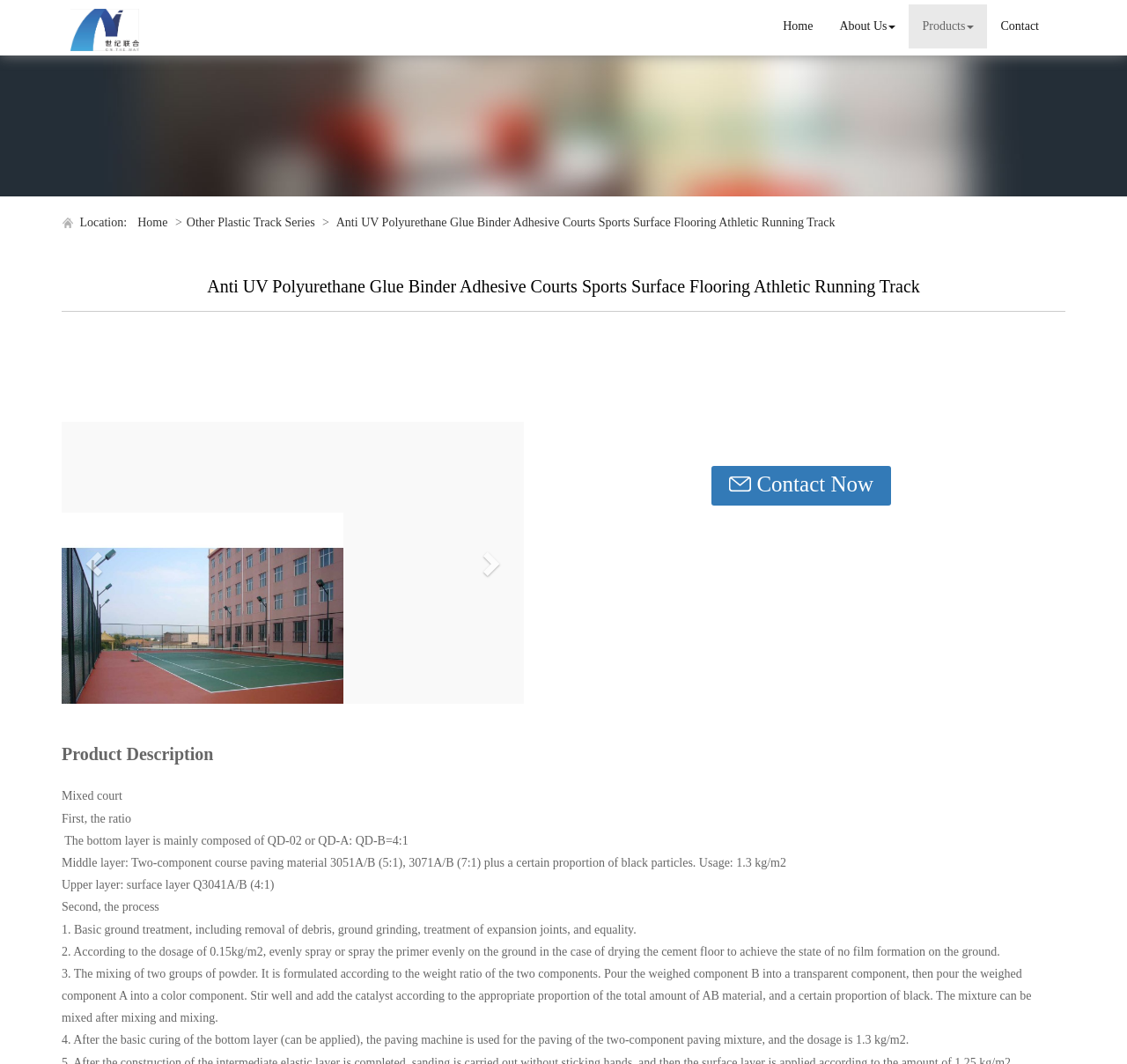From the screenshot, find the bounding box of the UI element matching this description: "Other Plastic Track Series". Supply the bounding box coordinates in the form [left, top, right, bottom], each a float between 0 and 1.

[0.165, 0.203, 0.279, 0.215]